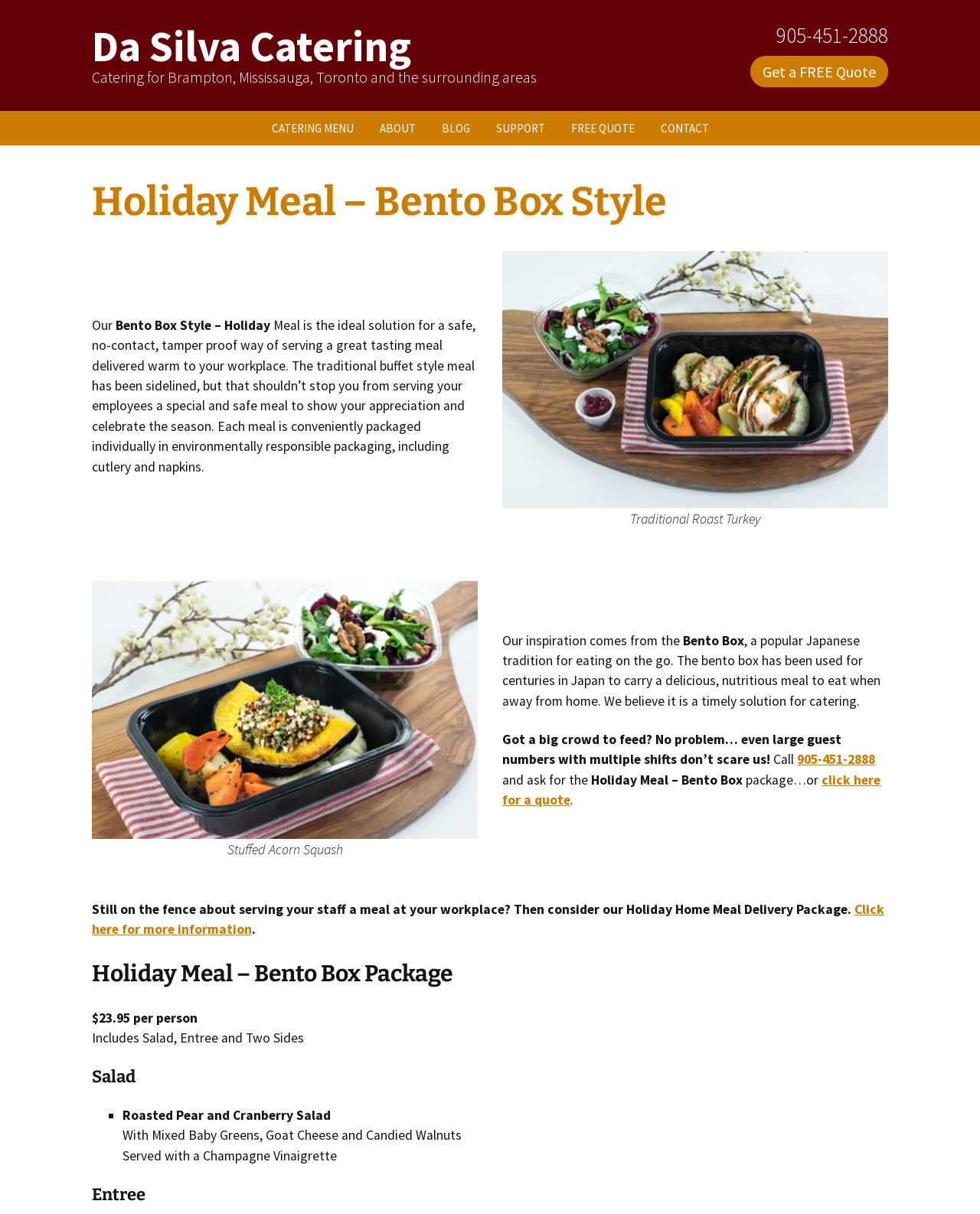Respond concisely with one word or phrase to the following query:
What is the catering style featured on this webpage?

Bento Box Style